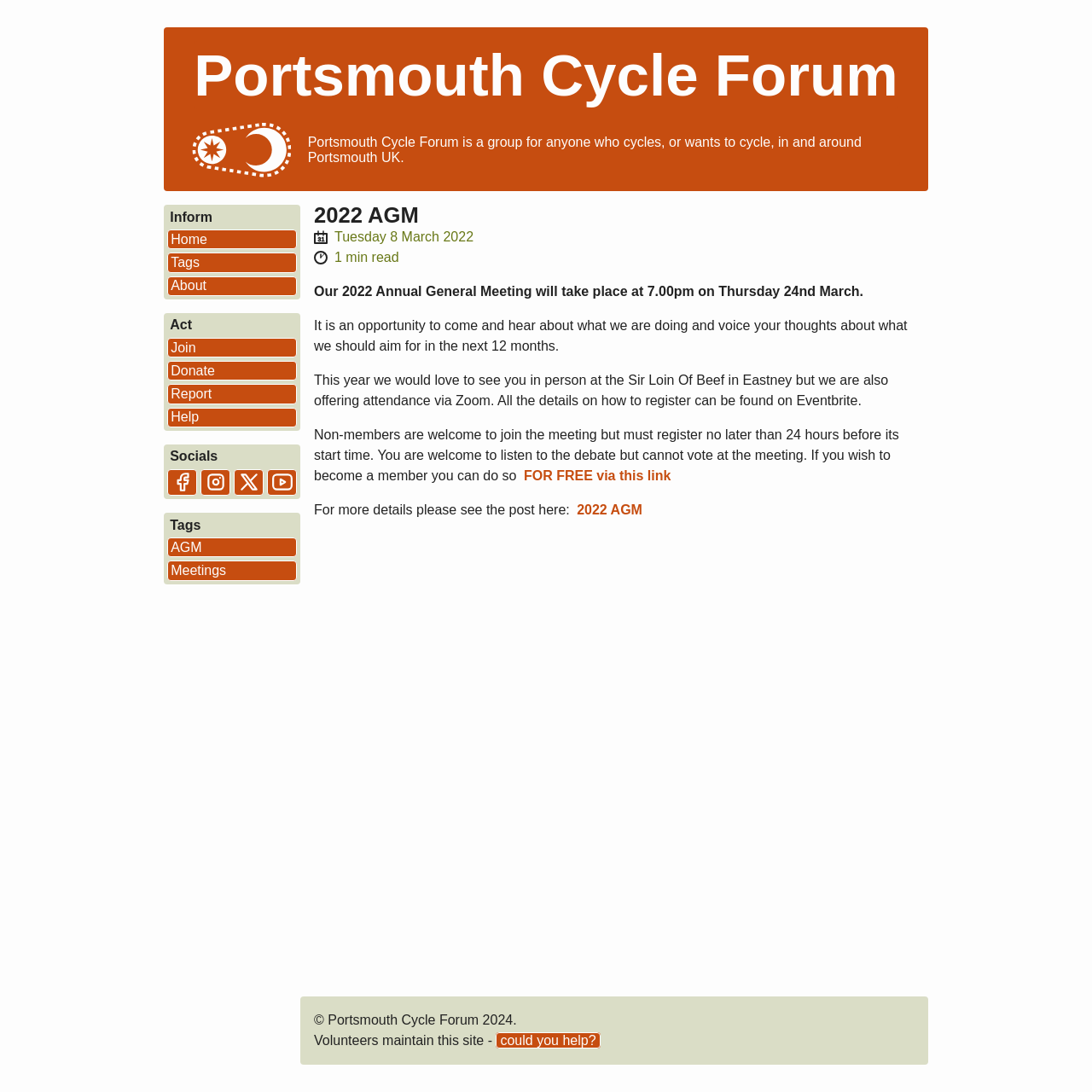Identify the bounding box coordinates necessary to click and complete the given instruction: "Click on the '2022 AGM' link".

[0.525, 0.46, 0.591, 0.473]